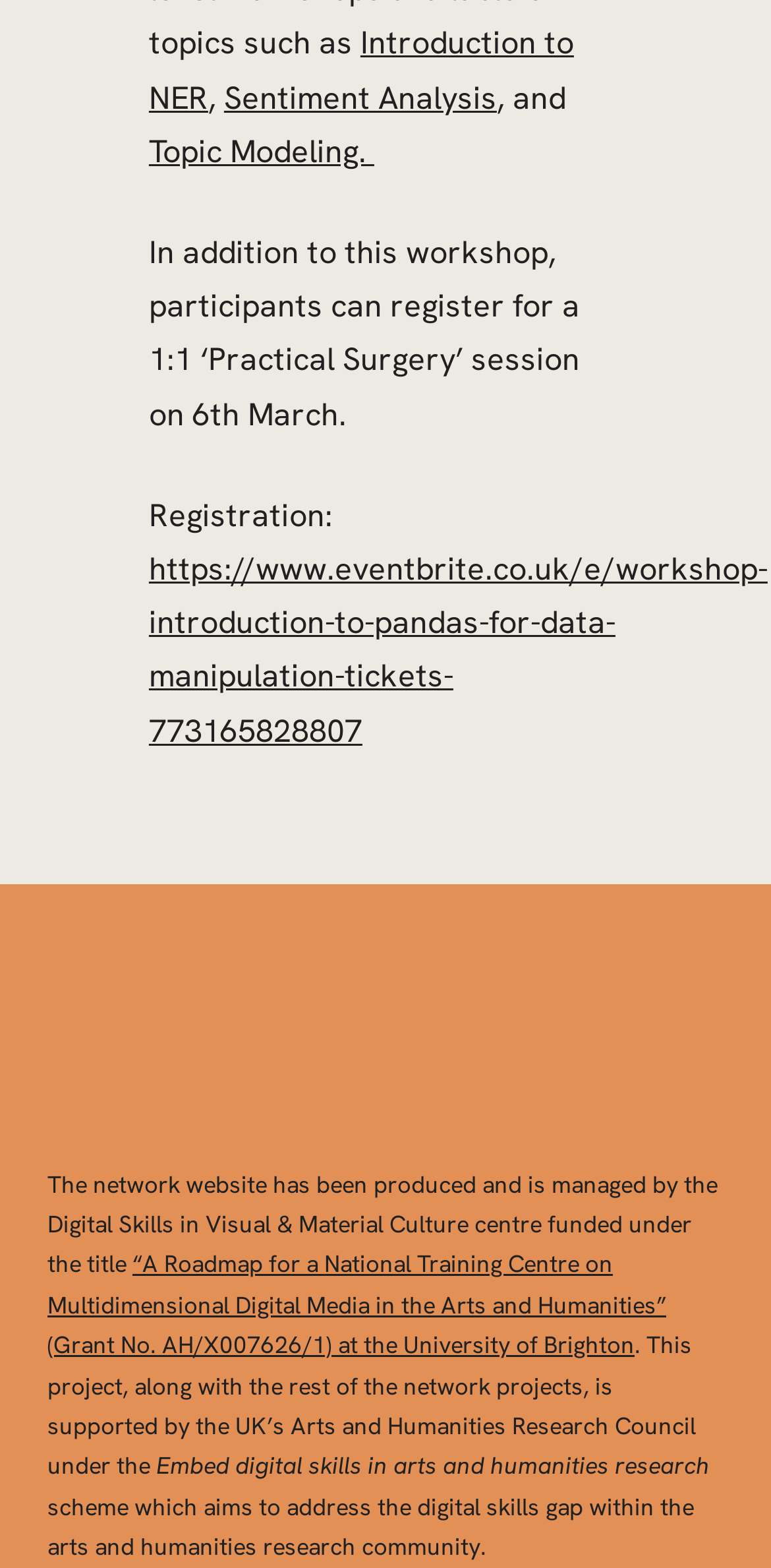What is the topic of the workshop?
Look at the screenshot and provide an in-depth answer.

The answer can be found by looking at the link provided in the webpage, which is 'https://www.eventbrite.co.uk/e/workshop-introduction-to-pandas-for-data-manipulation-tickets-773165828807'. This link suggests that the workshop is about introduction to pandas for data manipulation.